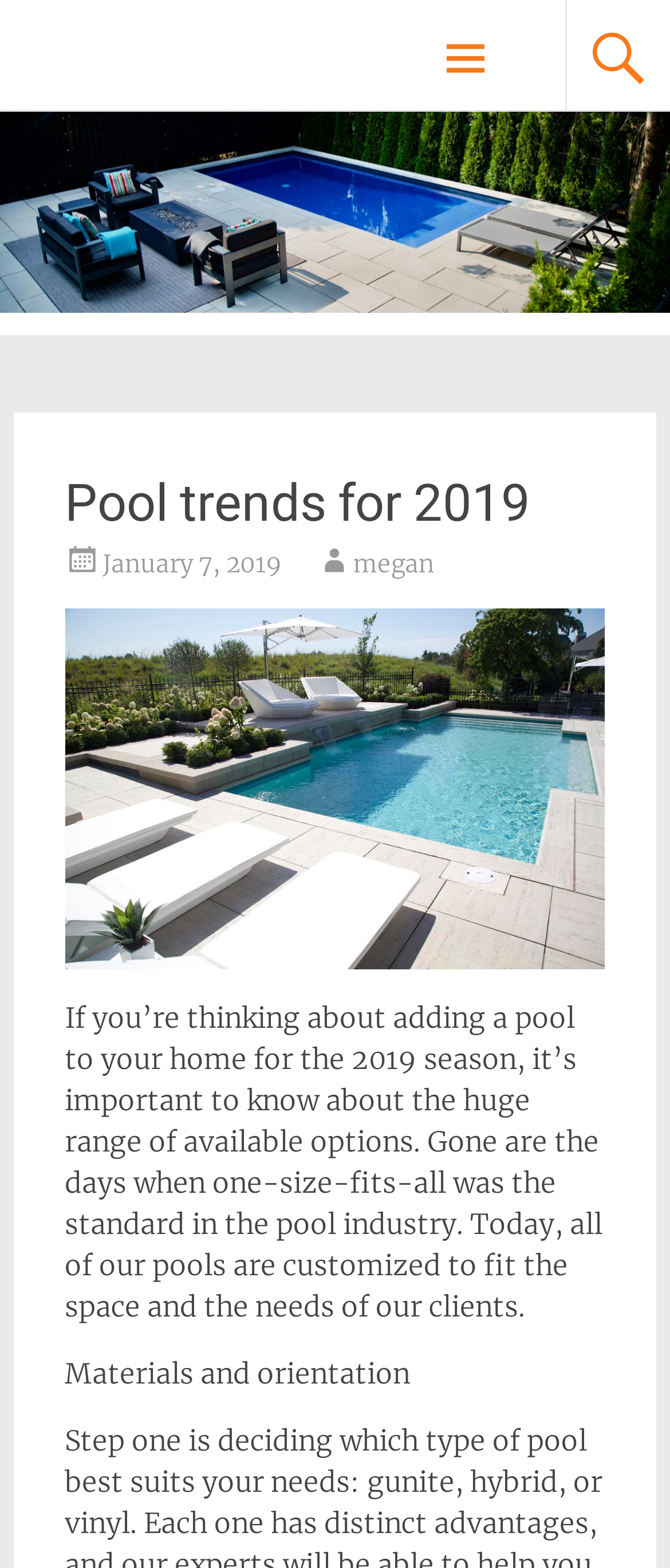Given the following UI element description: "title="Twitter"", find the bounding box coordinates in the webpage screenshot.

None